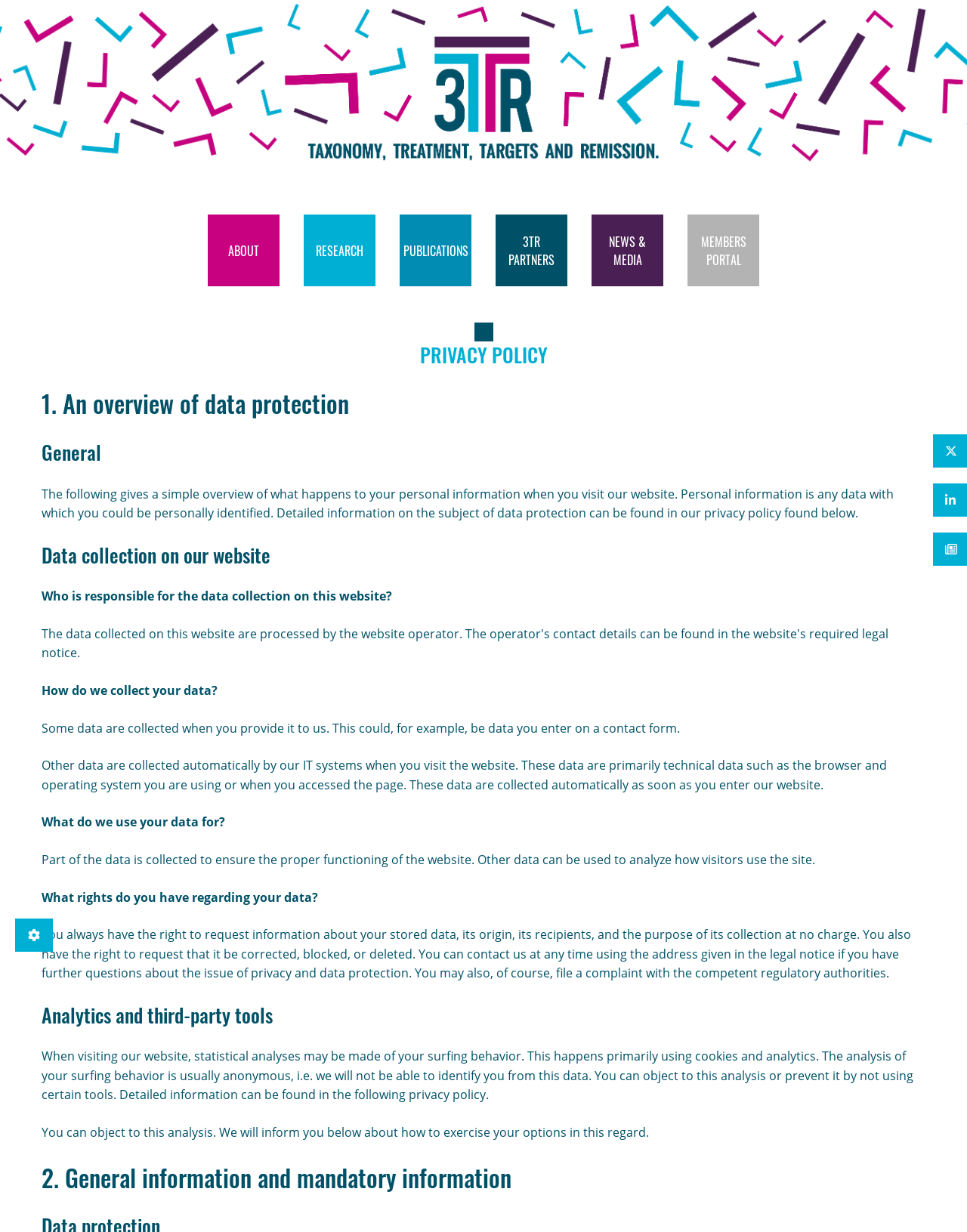Identify the bounding box for the UI element described as: "About". The coordinates should be four float numbers between 0 and 1, i.e., [left, top, right, bottom].

[0.215, 0.174, 0.289, 0.232]